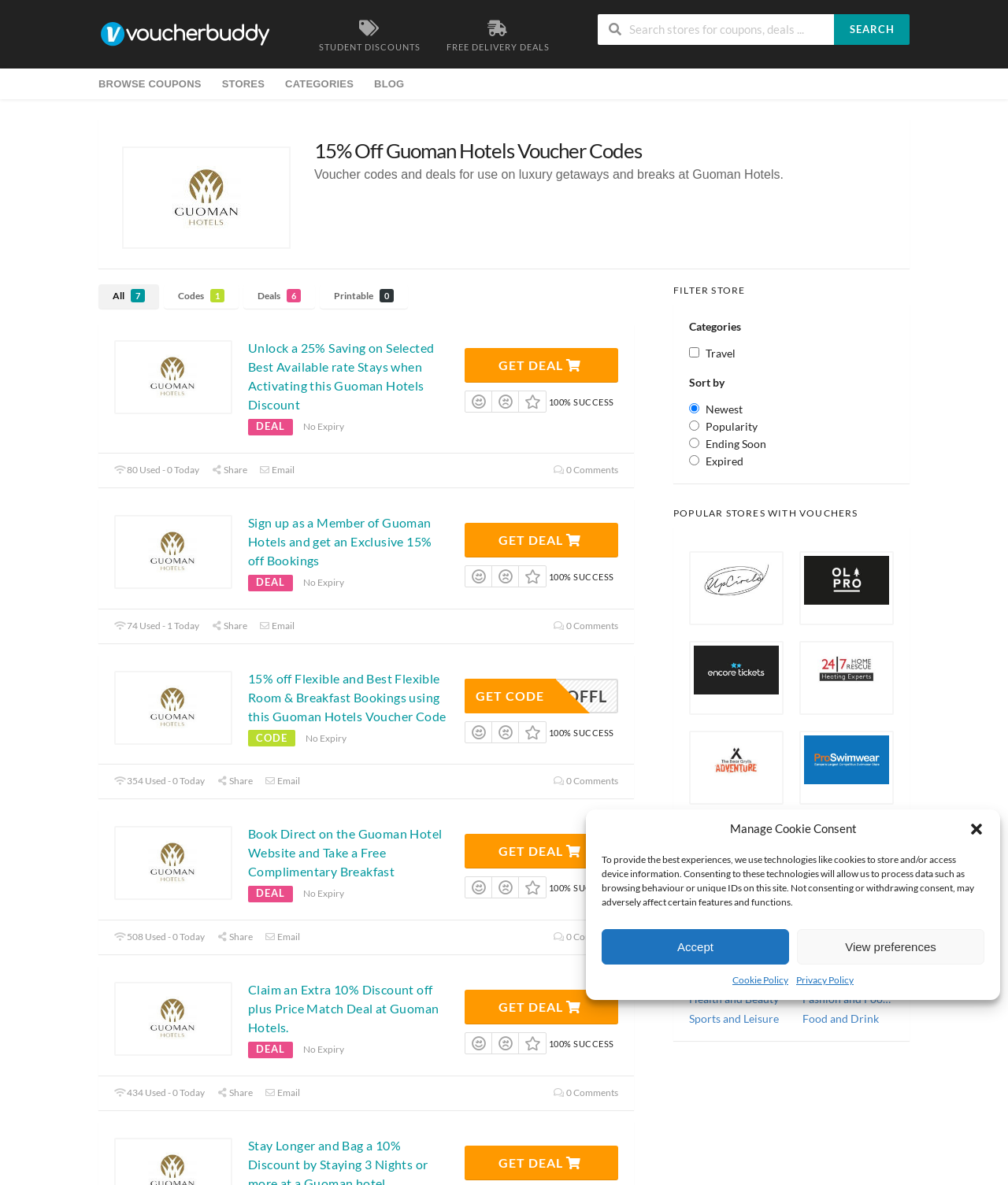Highlight the bounding box of the UI element that corresponds to this description: "alt="247 Home Rescue logo" title="247-home-rescue-logo"".

[0.795, 0.542, 0.885, 0.602]